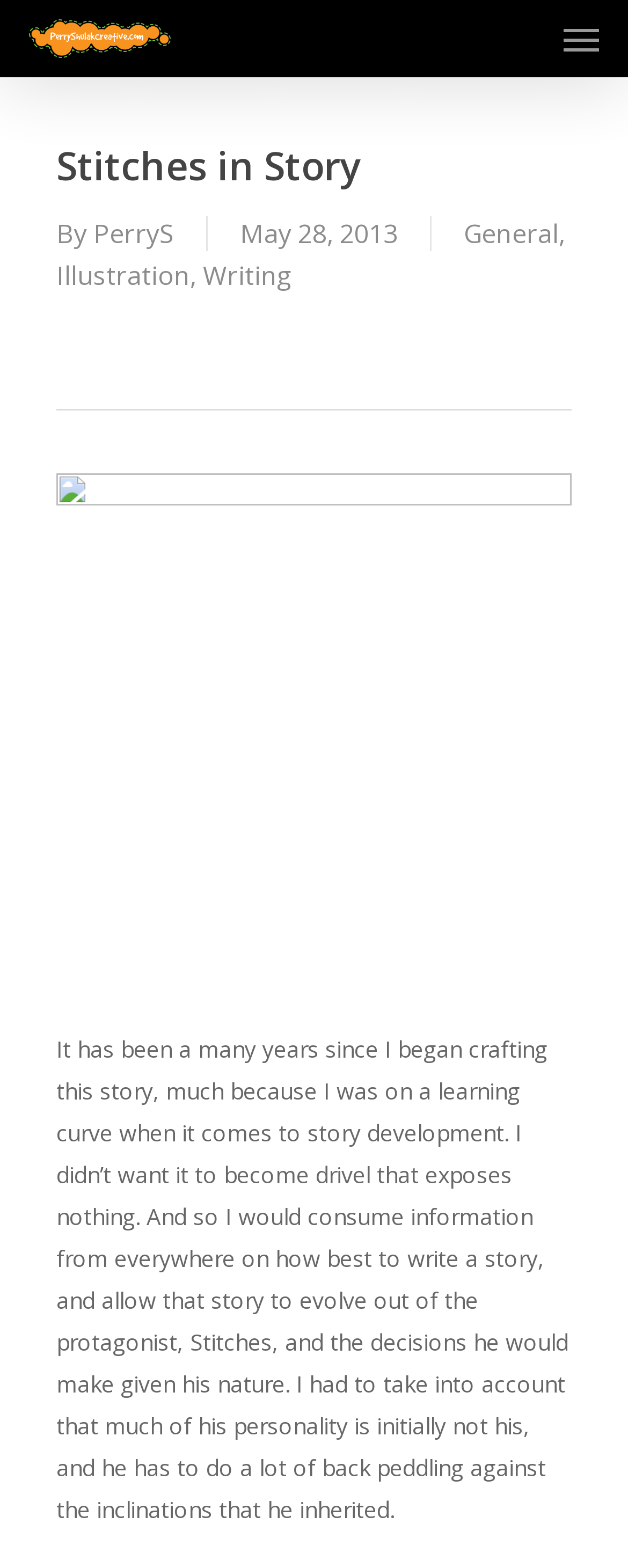Locate the primary heading on the webpage and return its text.

Stitches in Story